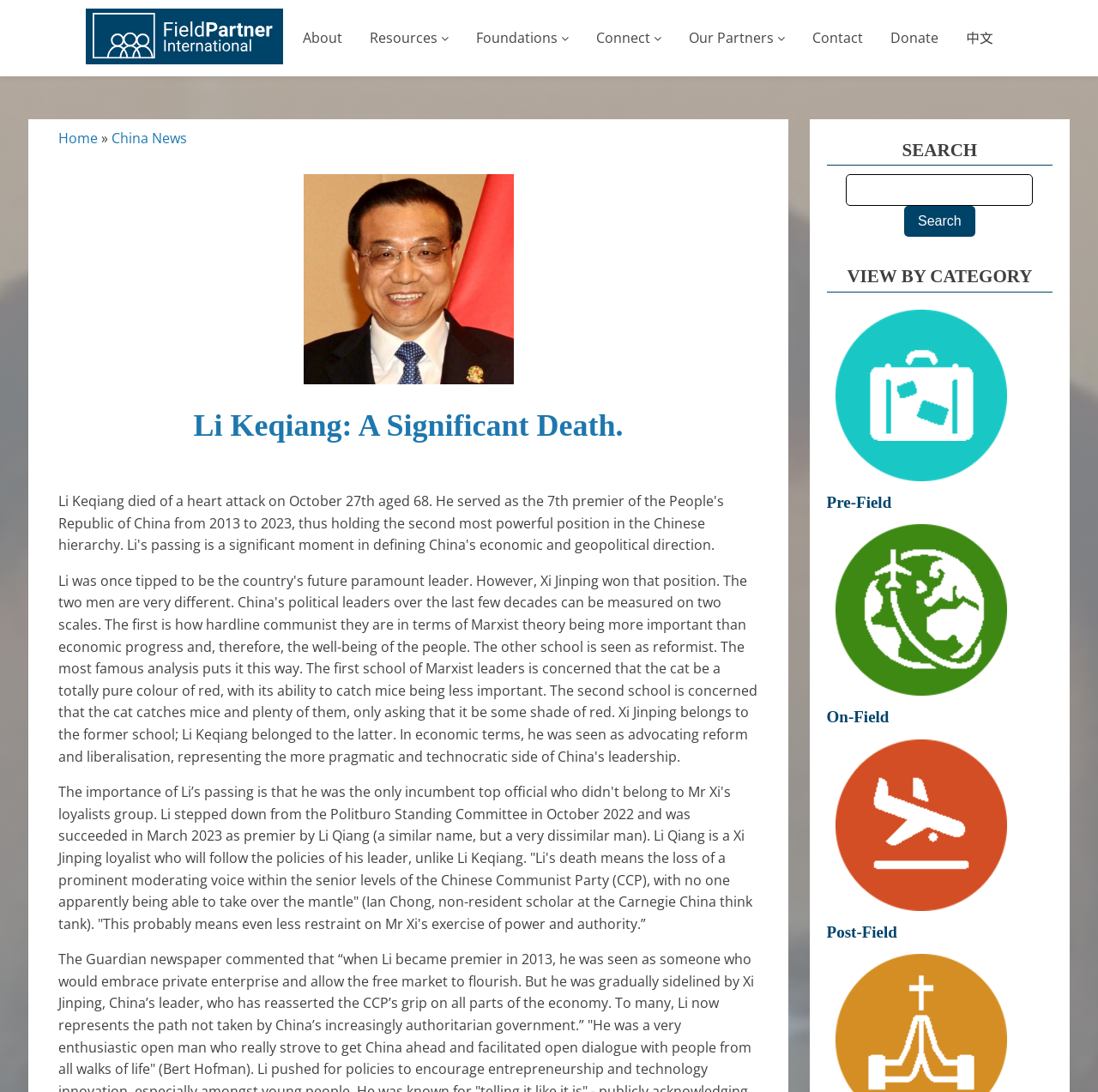Refer to the screenshot and answer the following question in detail:
What is the topic of the main article?

The main article's heading is 'Li Keqiang: A Significant Death.' and the text below it discusses the importance of Li's passing, indicating that the topic of the main article is Li Keqiang's death.